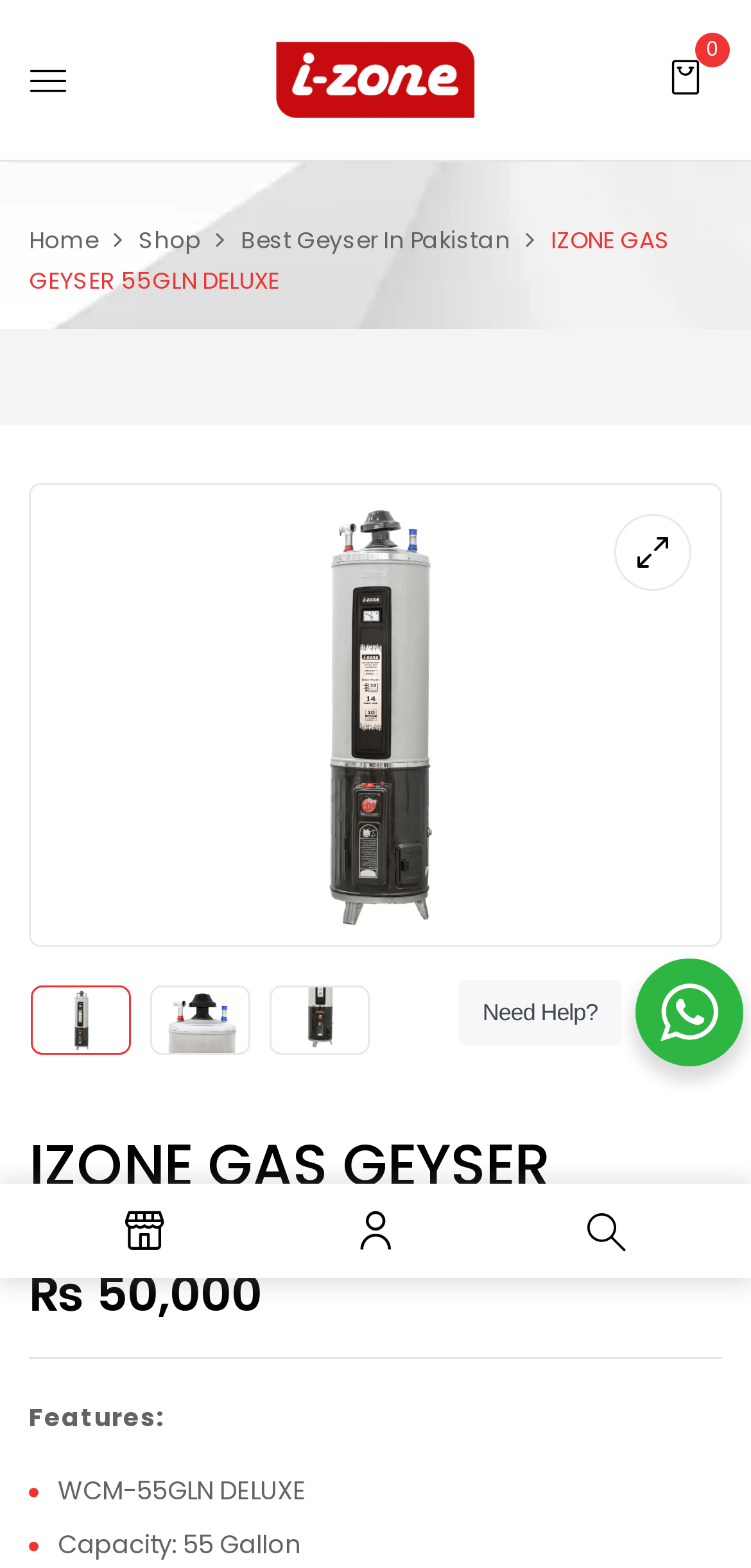How many images are there in the product gallery?
Based on the image, answer the question with as much detail as possible.

The product gallery contains three images, which can be found in the figure element with the images 'IZONE GAS GEYSER DELUXE A1', 'ZONE GAS GEYSER DELUXE A4', and 'IZONE GAS GEYSER DELUXE A2'.